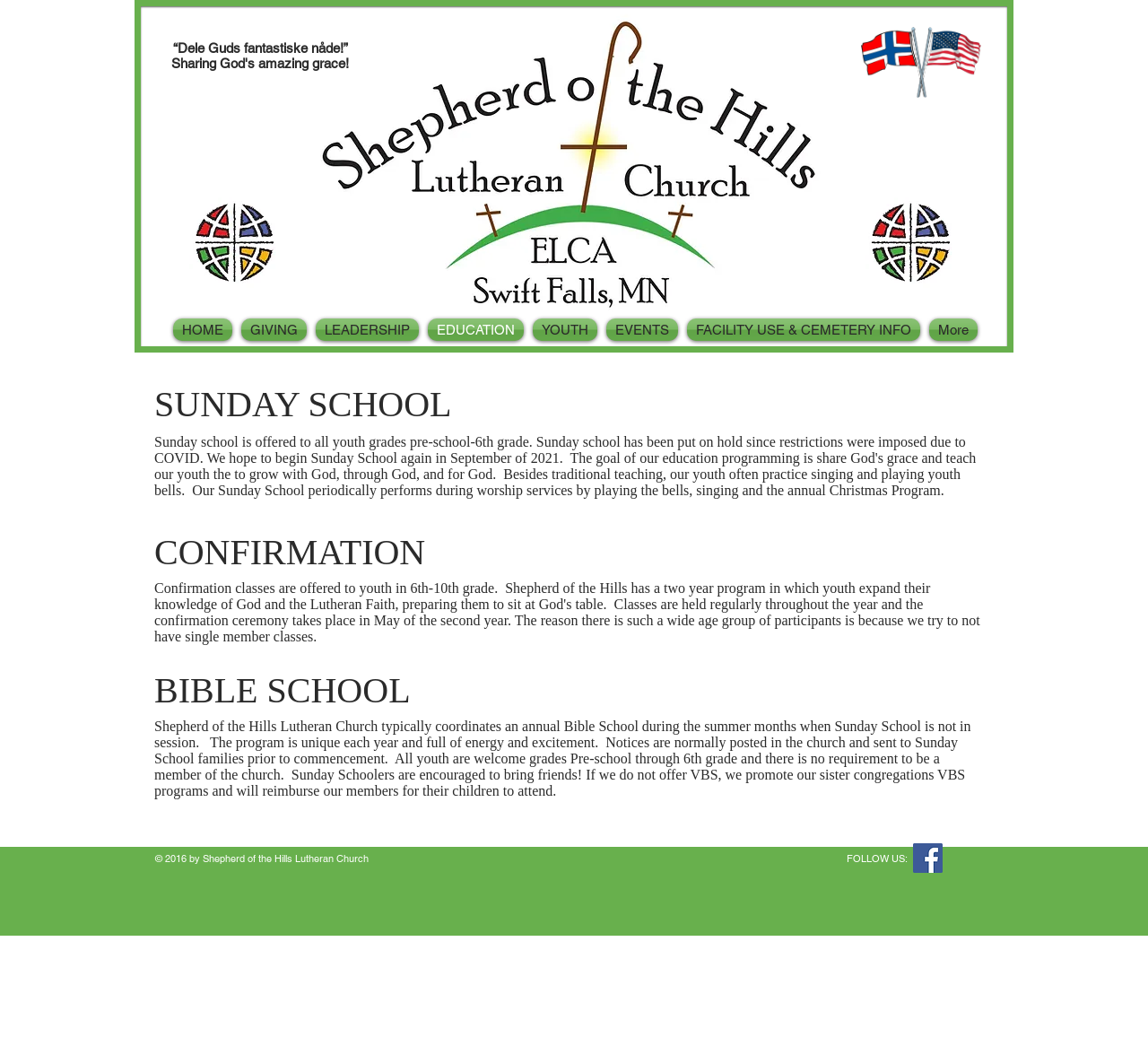What is the name of the church?
Provide a well-explained and detailed answer to the question.

I determined the answer by looking at the root element's text, which is 'Shepherd of the Hills Lutheran Church Education'. The 'Education' part is likely a subtitle, so I focused on the main part, 'Shepherd of the Hills Lutheran Church', which is the name of the church.